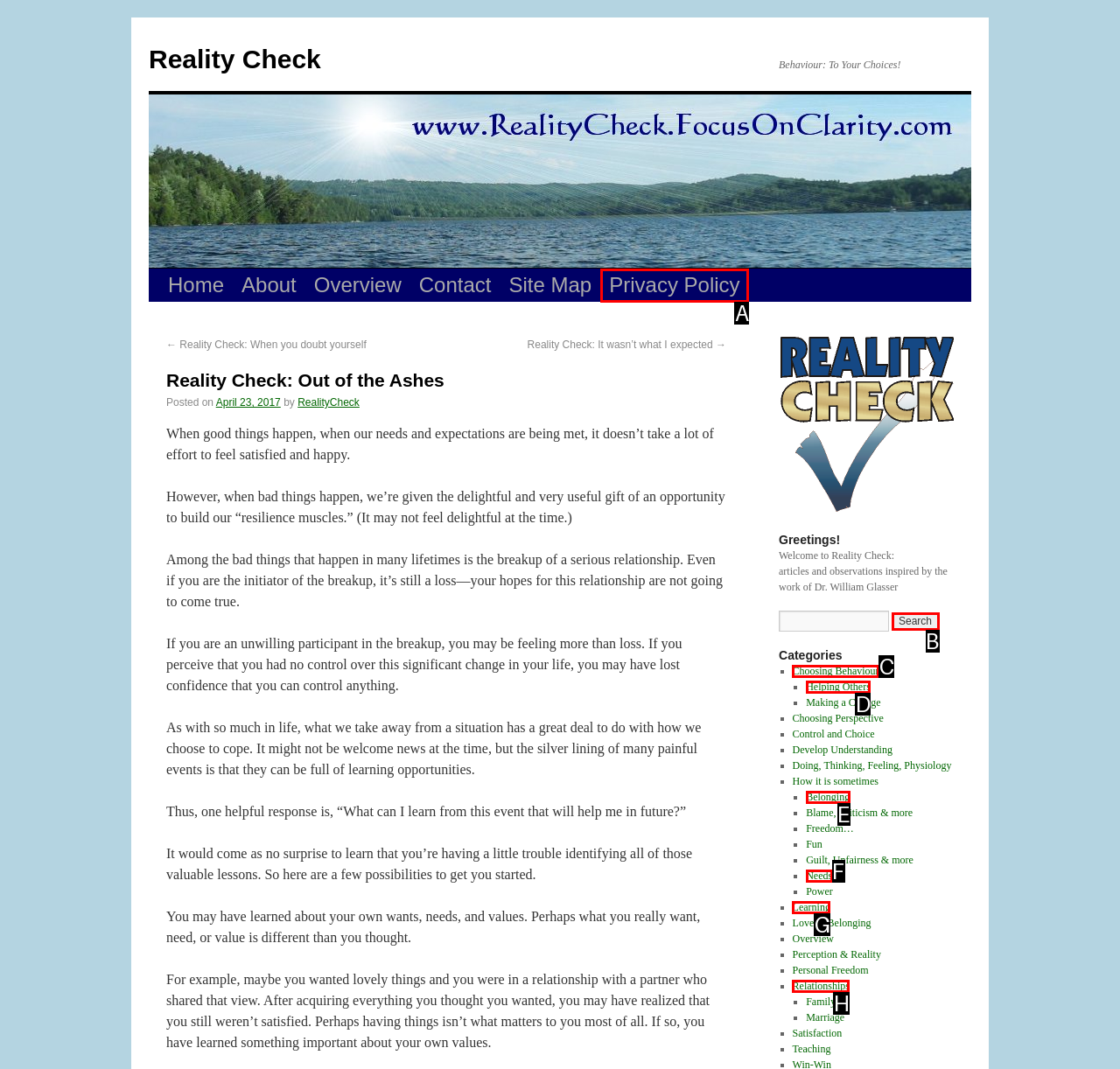Determine which HTML element corresponds to the description: Privacy Policy. Provide the letter of the correct option.

A